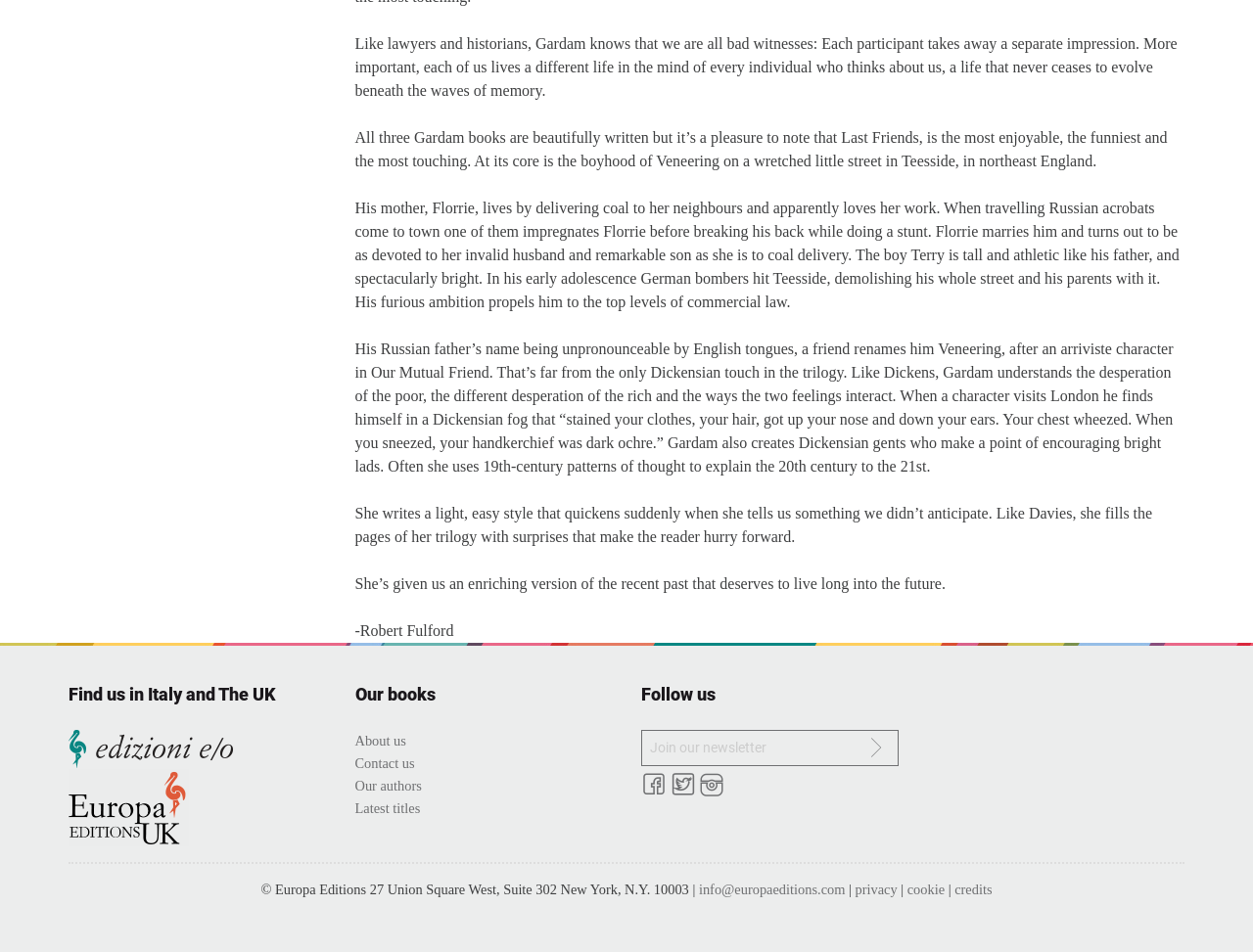What is the name of the author mentioned in the article?
Answer the question based on the image using a single word or a brief phrase.

Gardam